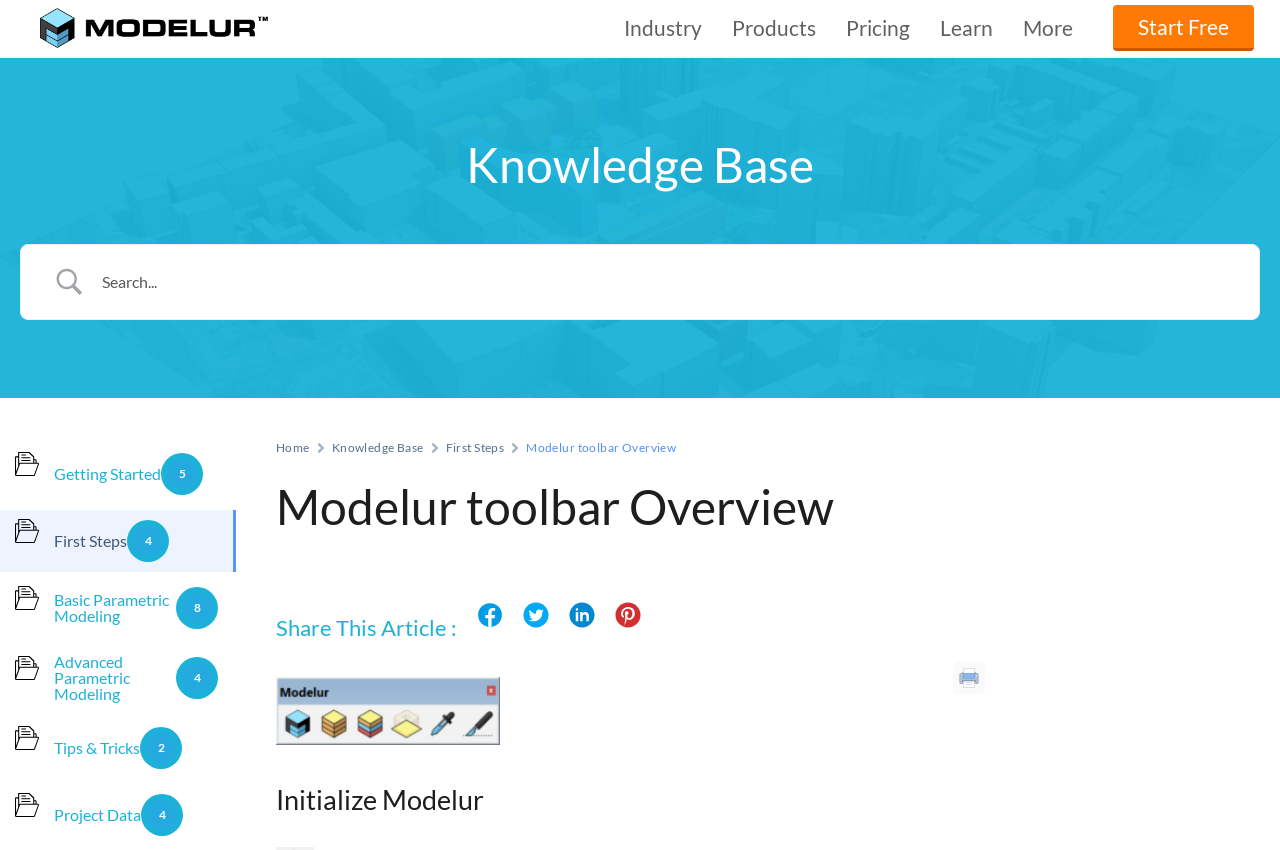How many social media platforms are available for sharing?
Based on the visual, give a brief answer using one word or a short phrase.

4